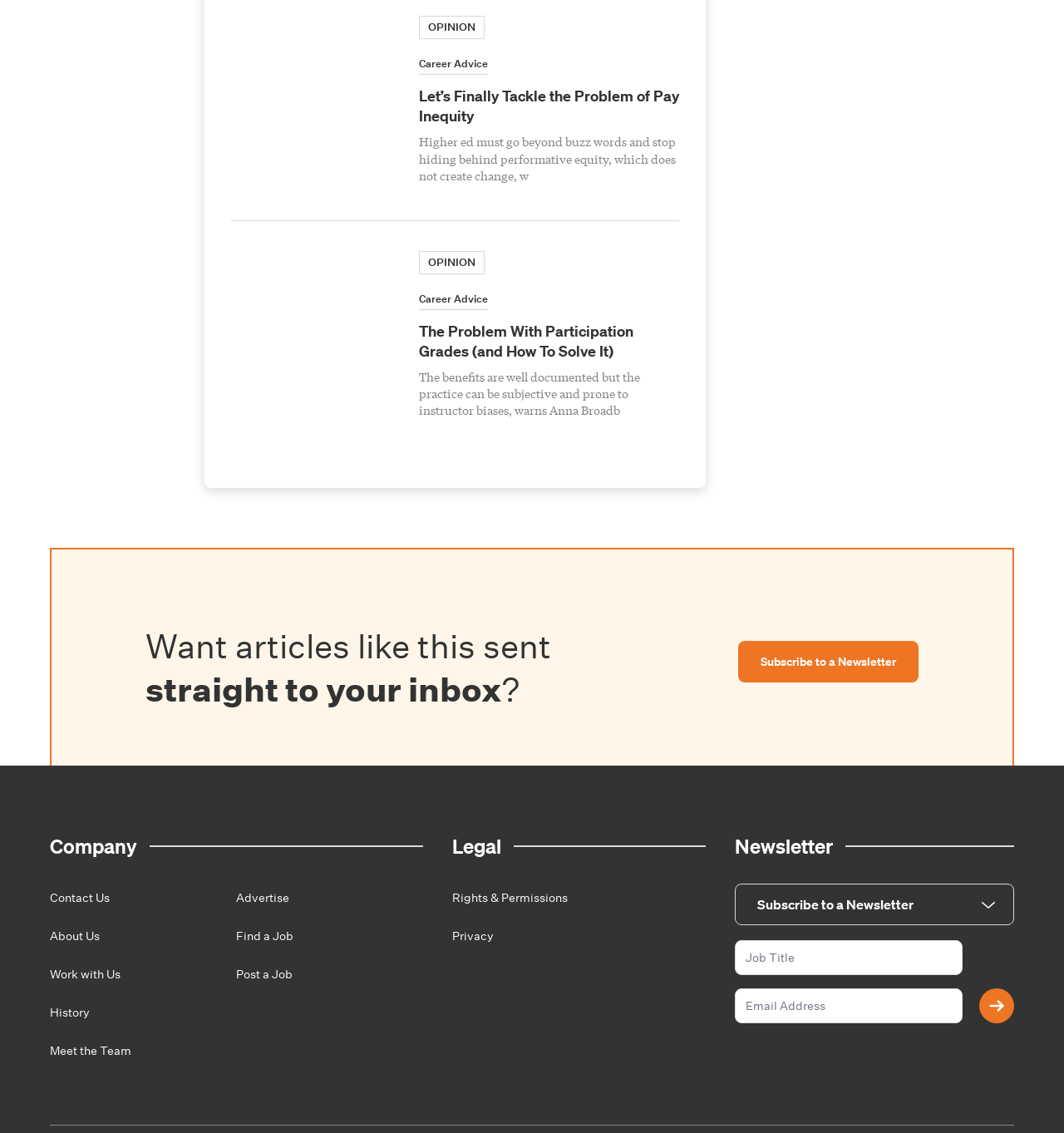What is the topic of the second article?
By examining the image, provide a one-word or phrase answer.

Participation Grades